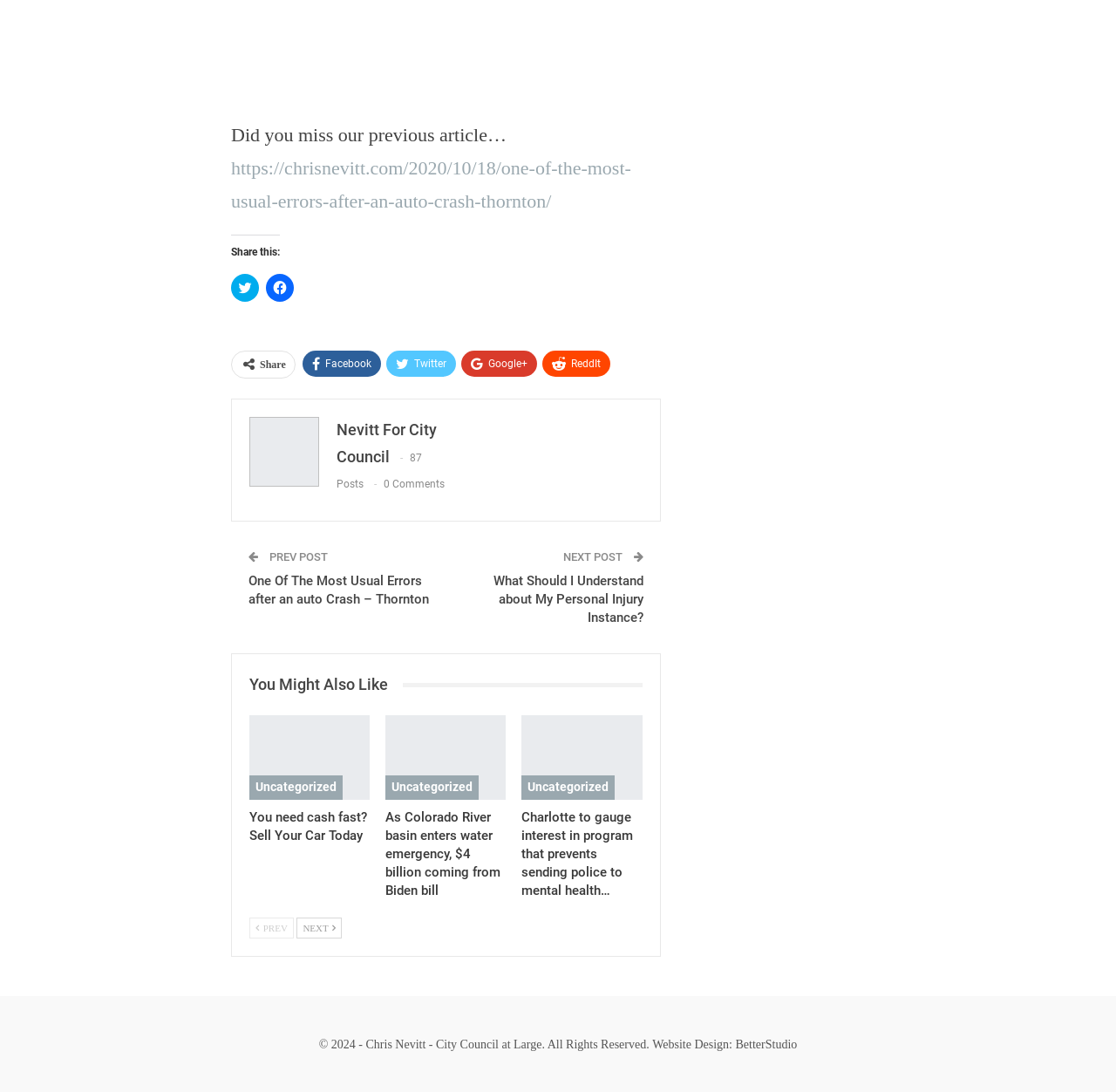Find the bounding box coordinates of the element's region that should be clicked in order to follow the given instruction: "Share on Facebook". The coordinates should consist of four float numbers between 0 and 1, i.e., [left, top, right, bottom].

[0.238, 0.251, 0.263, 0.277]